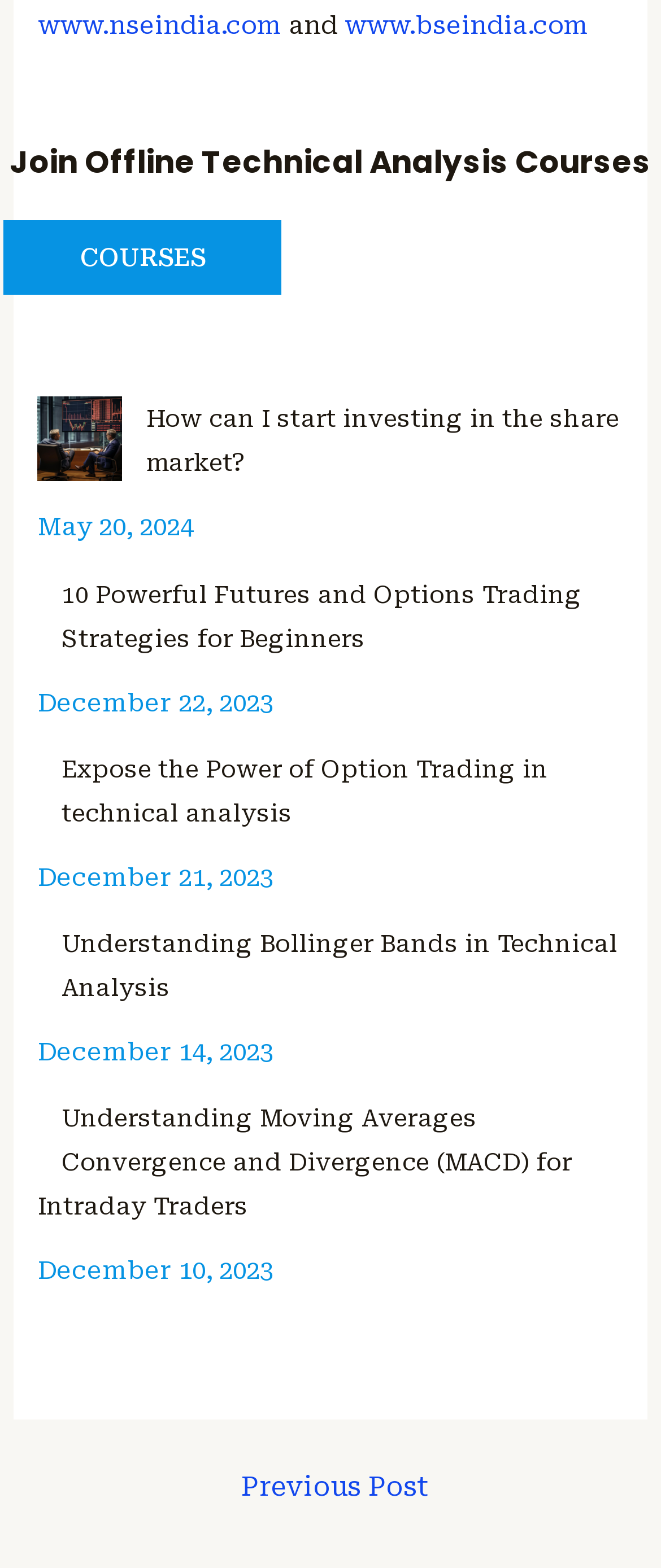Using the image as a reference, answer the following question in as much detail as possible:
How many articles are listed on the webpage?

There are five article links listed on the webpage, each with a title and a corresponding date, which suggests that they are blog posts or articles related to technical analysis and trading.